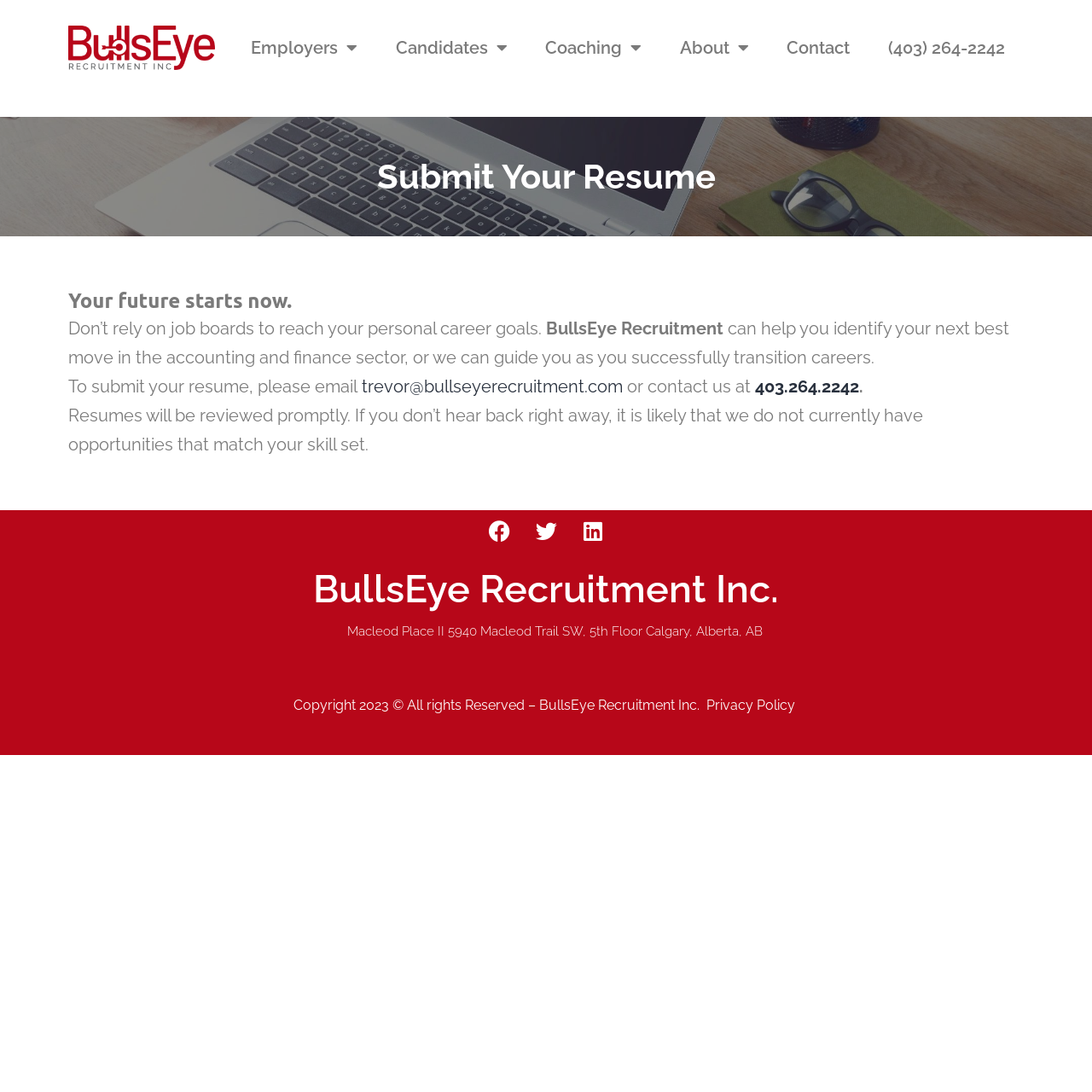What is the address of the company?
Look at the image and respond with a one-word or short phrase answer.

Macleod Place II 5940 Macleod Trail SW, 5th Floor Calgary, Alberta, AB